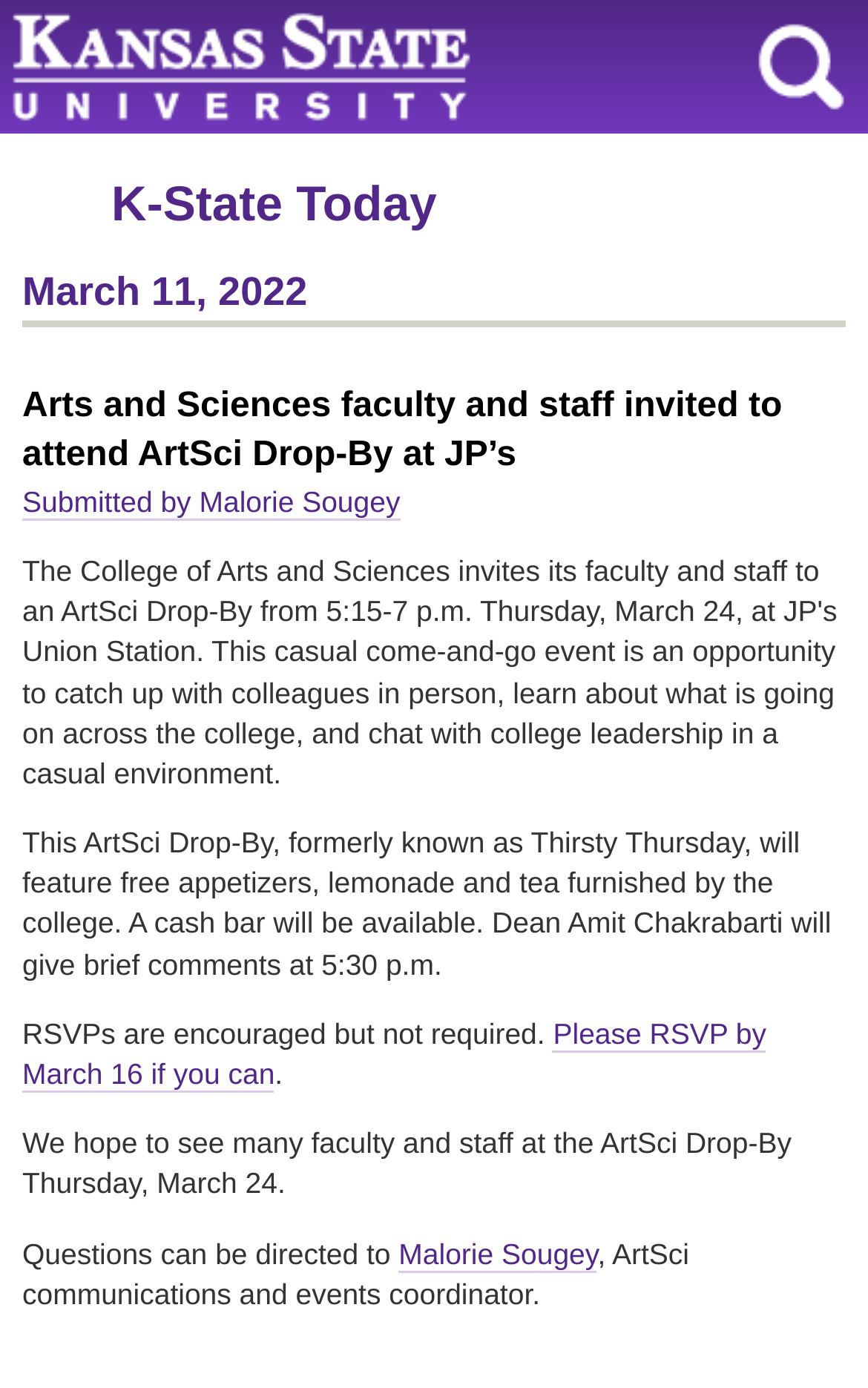What is the purpose of the RSVP?
Refer to the image and offer an in-depth and detailed answer to the question.

The question asks for the purpose of the RSVP, which can be inferred from the static text element with the text 'RSVPs are encouraged but not required.' and the link to RSVP by March 16, suggesting that the RSVP is to confirm attendance at the event.